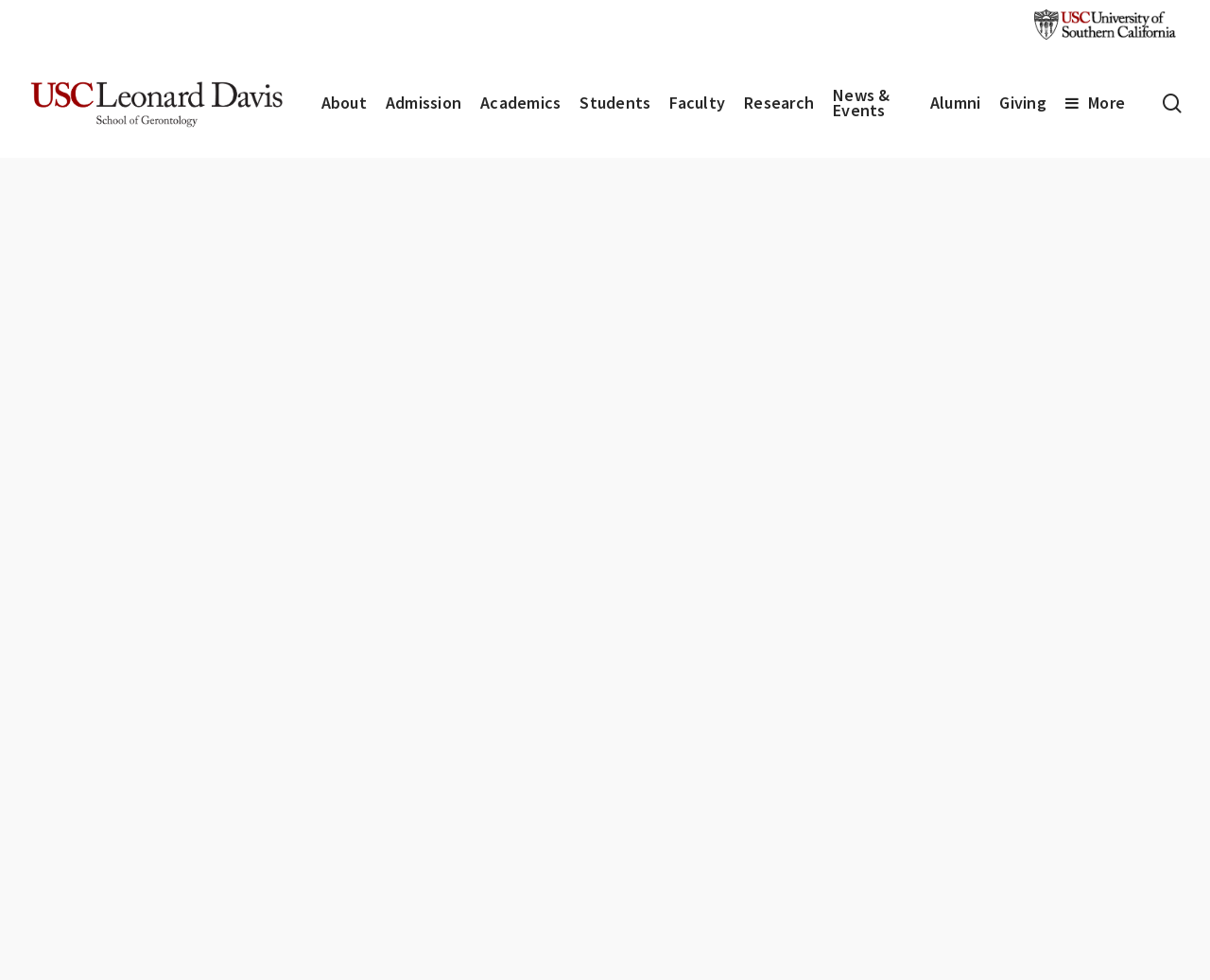Please identify the bounding box coordinates of the element's region that I should click in order to complete the following instruction: "search for something". The bounding box coordinates consist of four float numbers between 0 and 1, i.e., [left, top, right, bottom].

[0.059, 0.178, 0.941, 0.252]